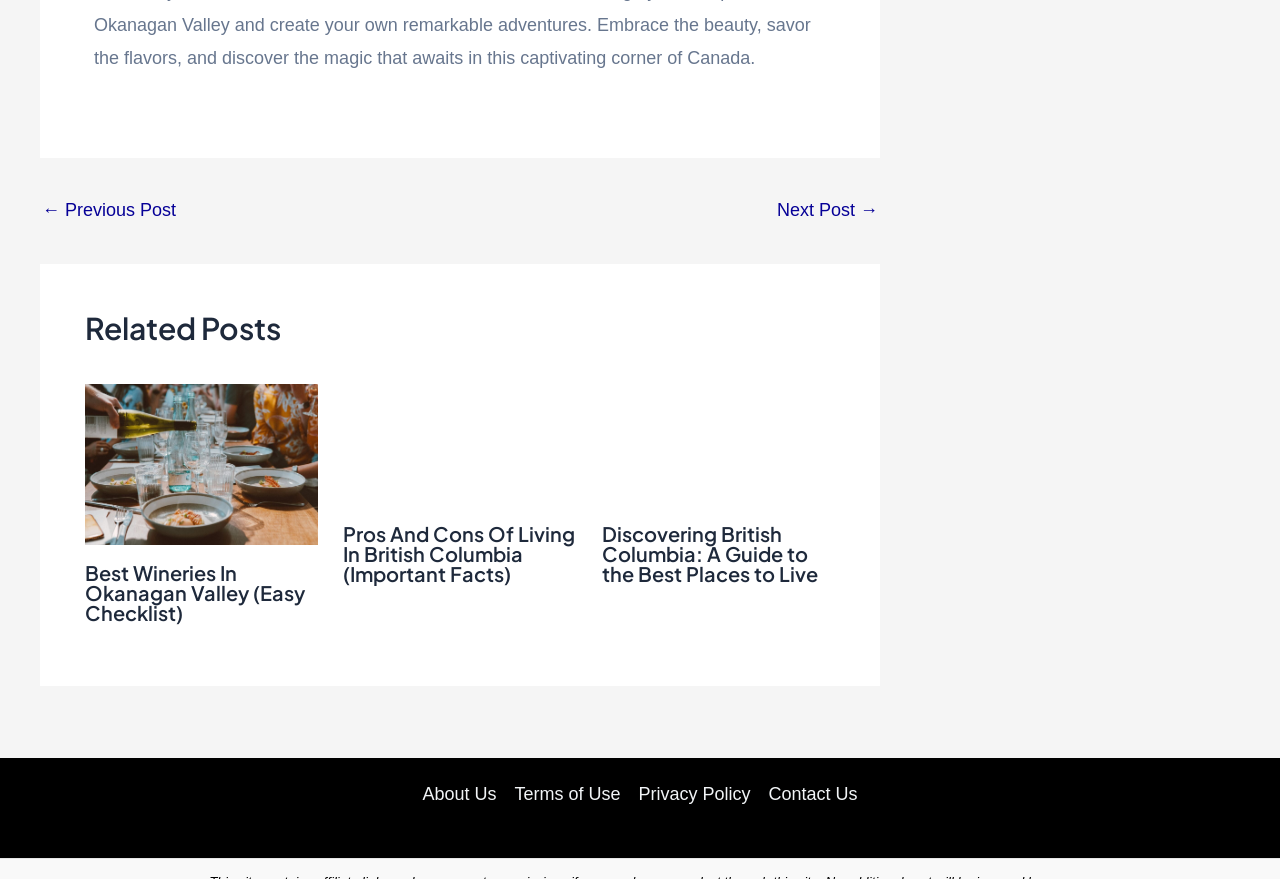Use the details in the image to answer the question thoroughly: 
What is the purpose of the navigation section at the top?

The navigation section at the top is for post navigation, which allows users to navigate to the previous or next post. This is indicated by the '← Previous Post' and 'Next Post →' links.